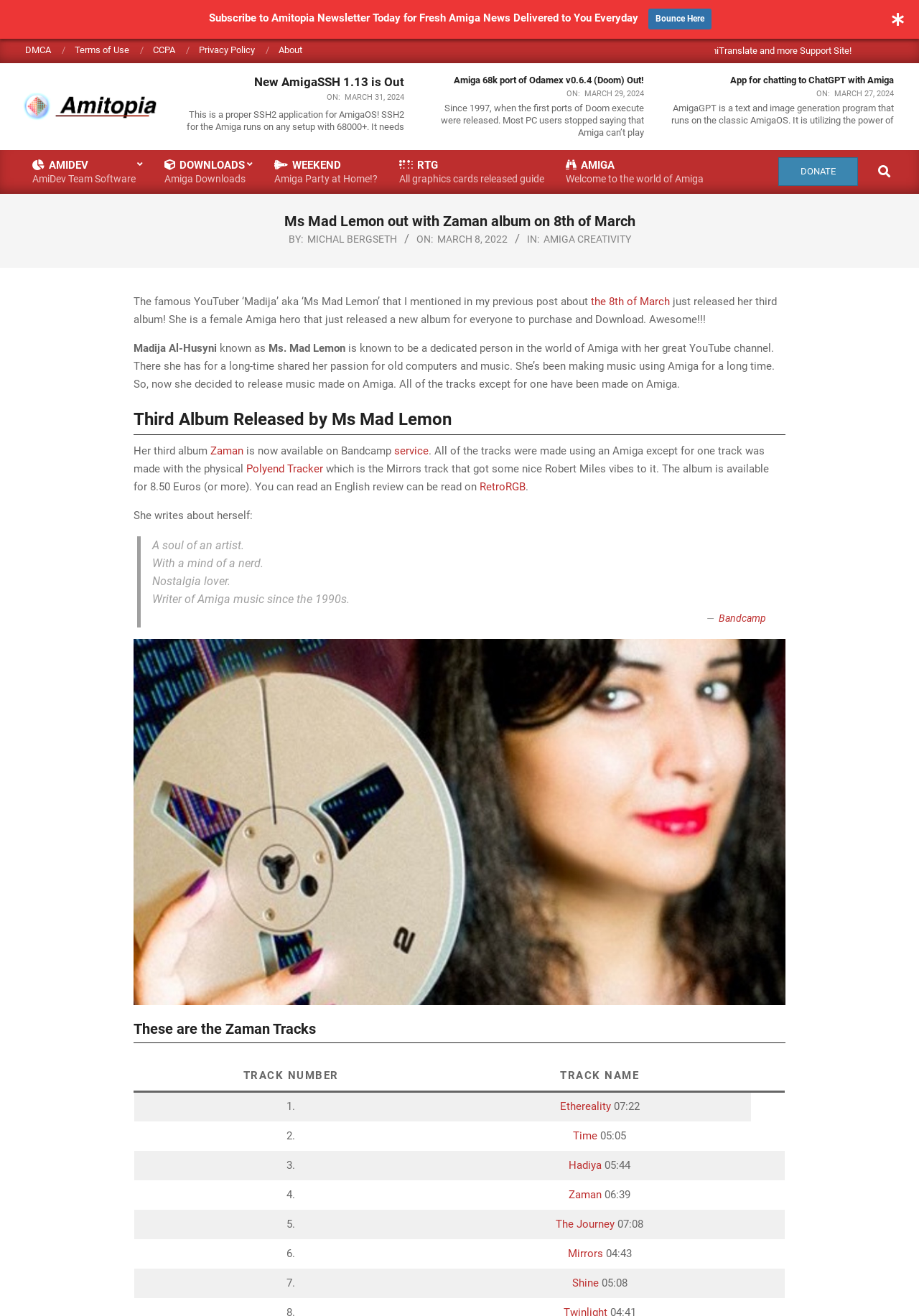Analyze the image and answer the question with as much detail as possible: 
What is the name of the website where an English review of Ms Mad Lemon's album can be read?

According to the webpage, an English review of Ms Mad Lemon's album Zaman can be read on the website RetroRGB.